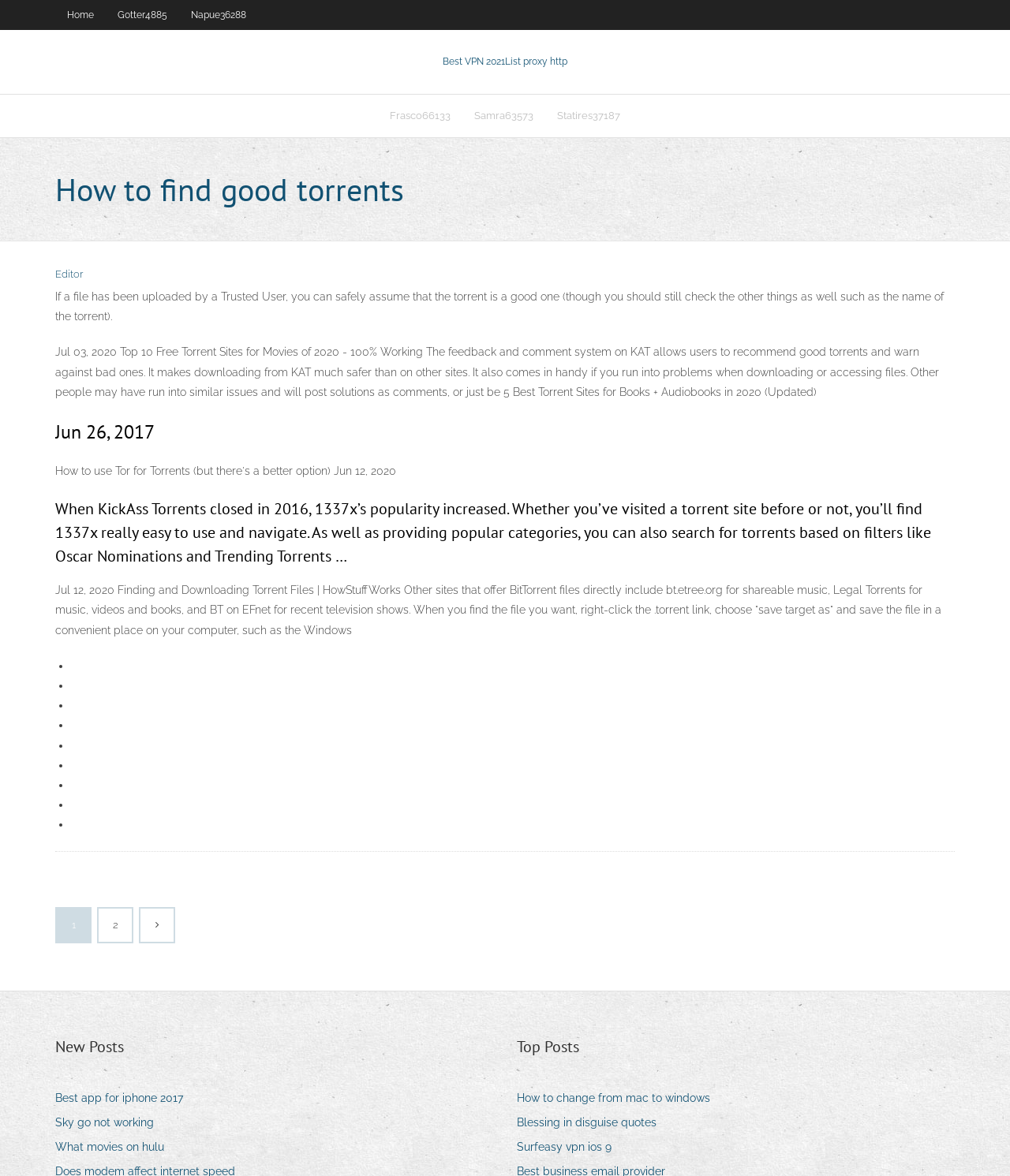What is the purpose of the 'Trusted User' label on a torrent file?
Refer to the screenshot and respond with a concise word or phrase.

To ensure the torrent is good